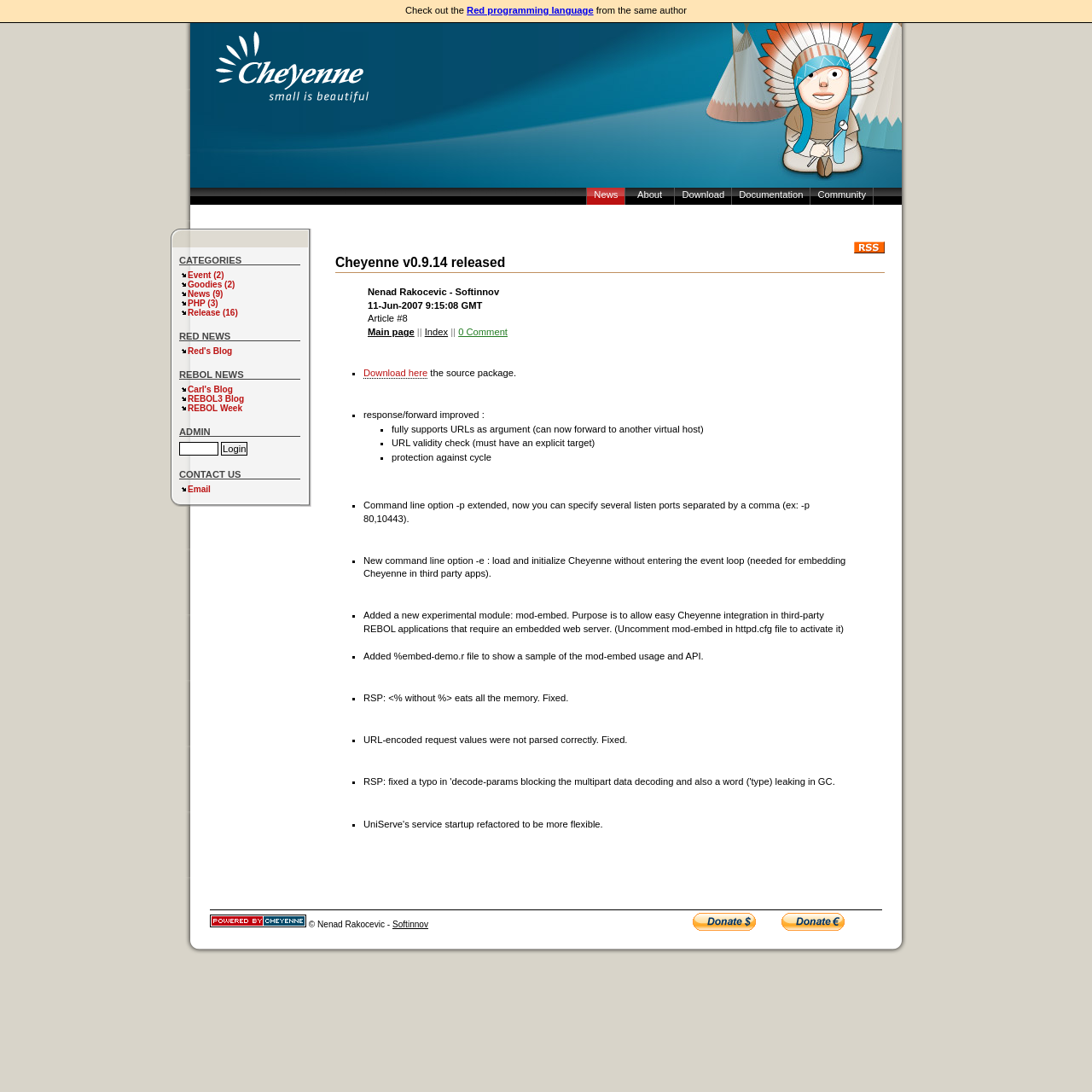Please specify the bounding box coordinates of the element that should be clicked to execute the given instruction: 'Download here'. Ensure the coordinates are four float numbers between 0 and 1, expressed as [left, top, right, bottom].

[0.333, 0.337, 0.392, 0.347]